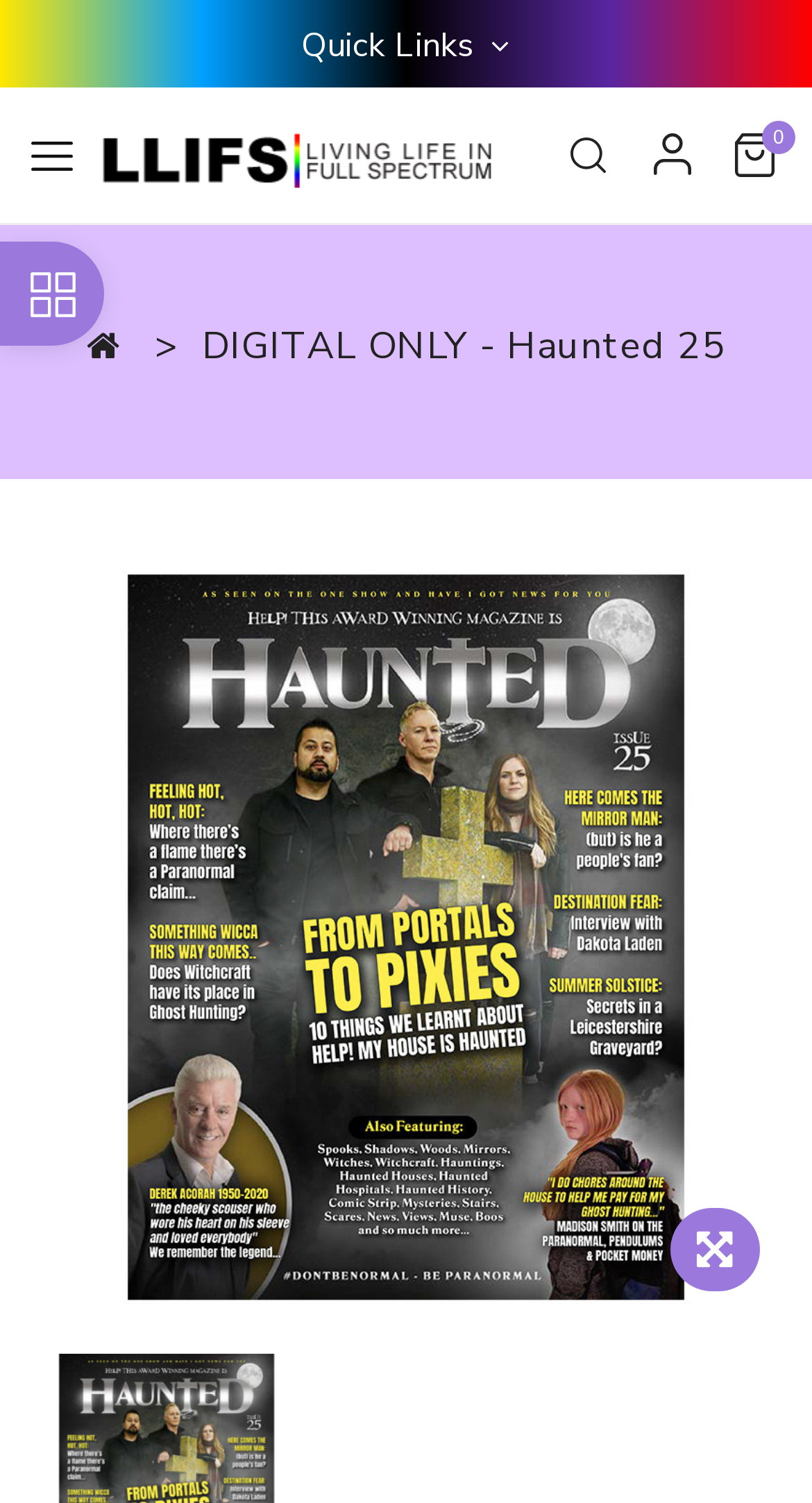Provide a brief response to the question using a single word or phrase: 
What is the title of the link on the top?

Living Life in Full Spectrum